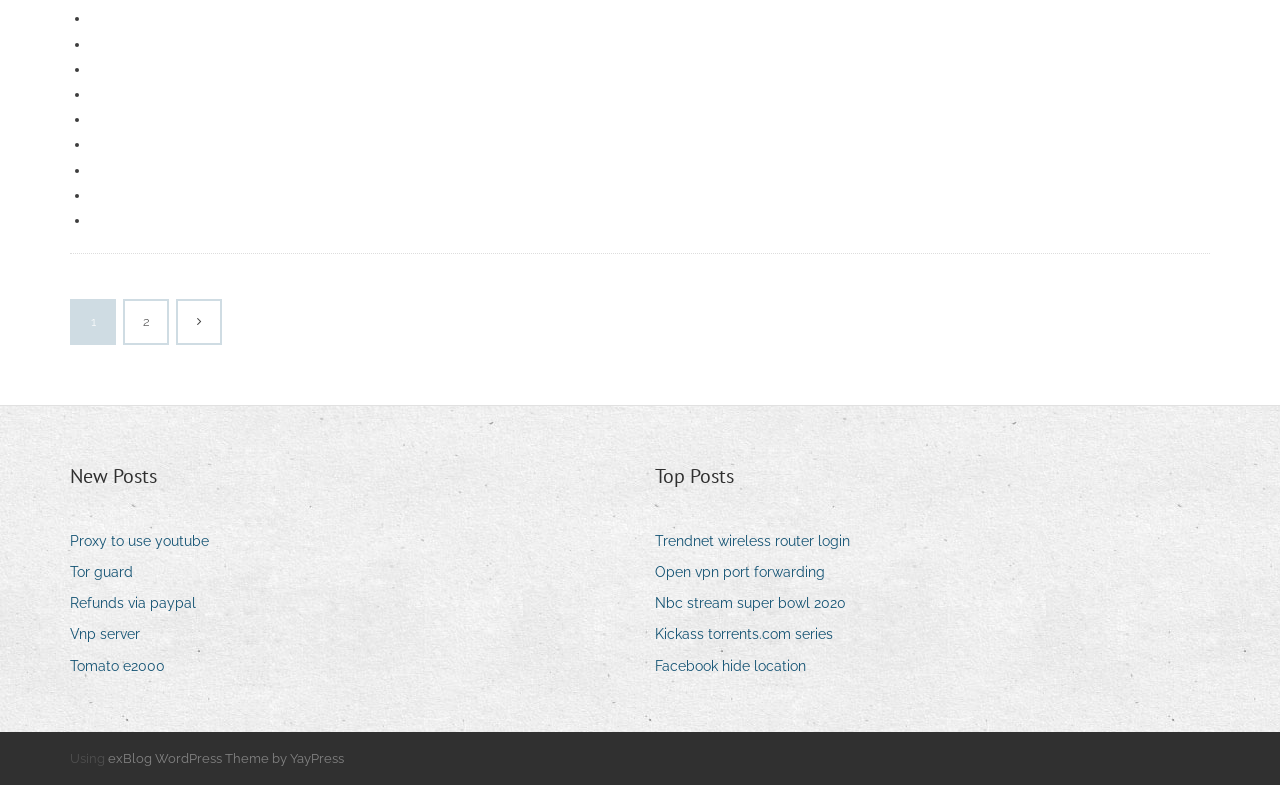Identify the bounding box coordinates necessary to click and complete the given instruction: "Go to 'Proxy to use youtube'".

[0.055, 0.672, 0.175, 0.707]